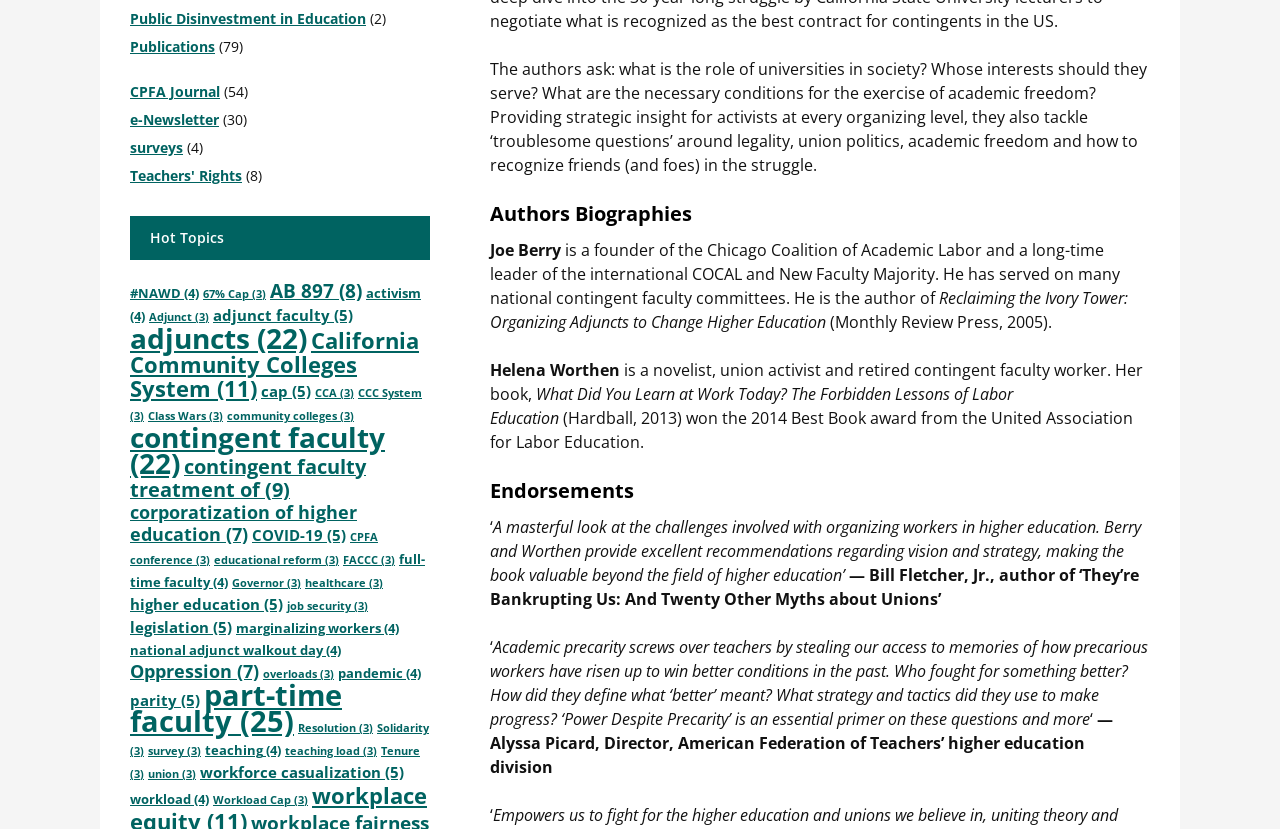What award did Helena Worthen's book win?
Refer to the image and provide a thorough answer to the question.

Helena Worthen's book, 'The Forbidden Lessons of Labor Education', won the 2014 Best Book award from the United Association for Labor Education, as mentioned in the 'Authors Biographies' section.